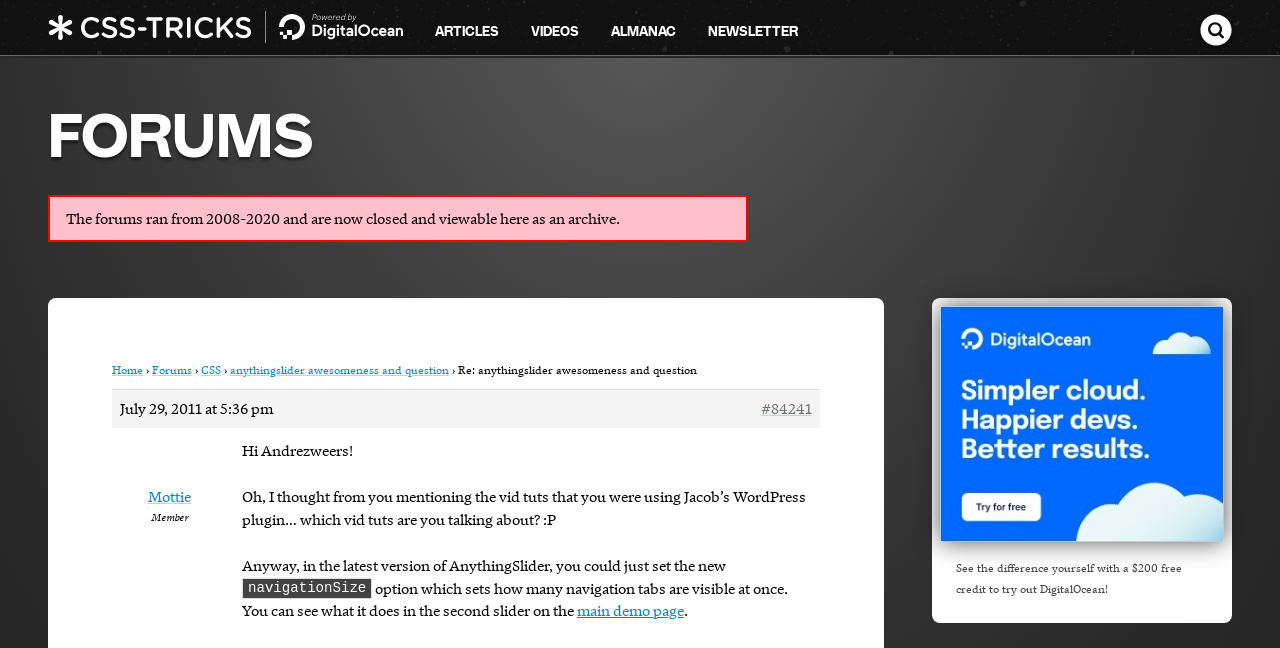Please identify the bounding box coordinates of the region to click in order to complete the task: "Go to the forums". The coordinates must be four float numbers between 0 and 1, specified as [left, top, right, bottom].

[0.119, 0.558, 0.15, 0.582]